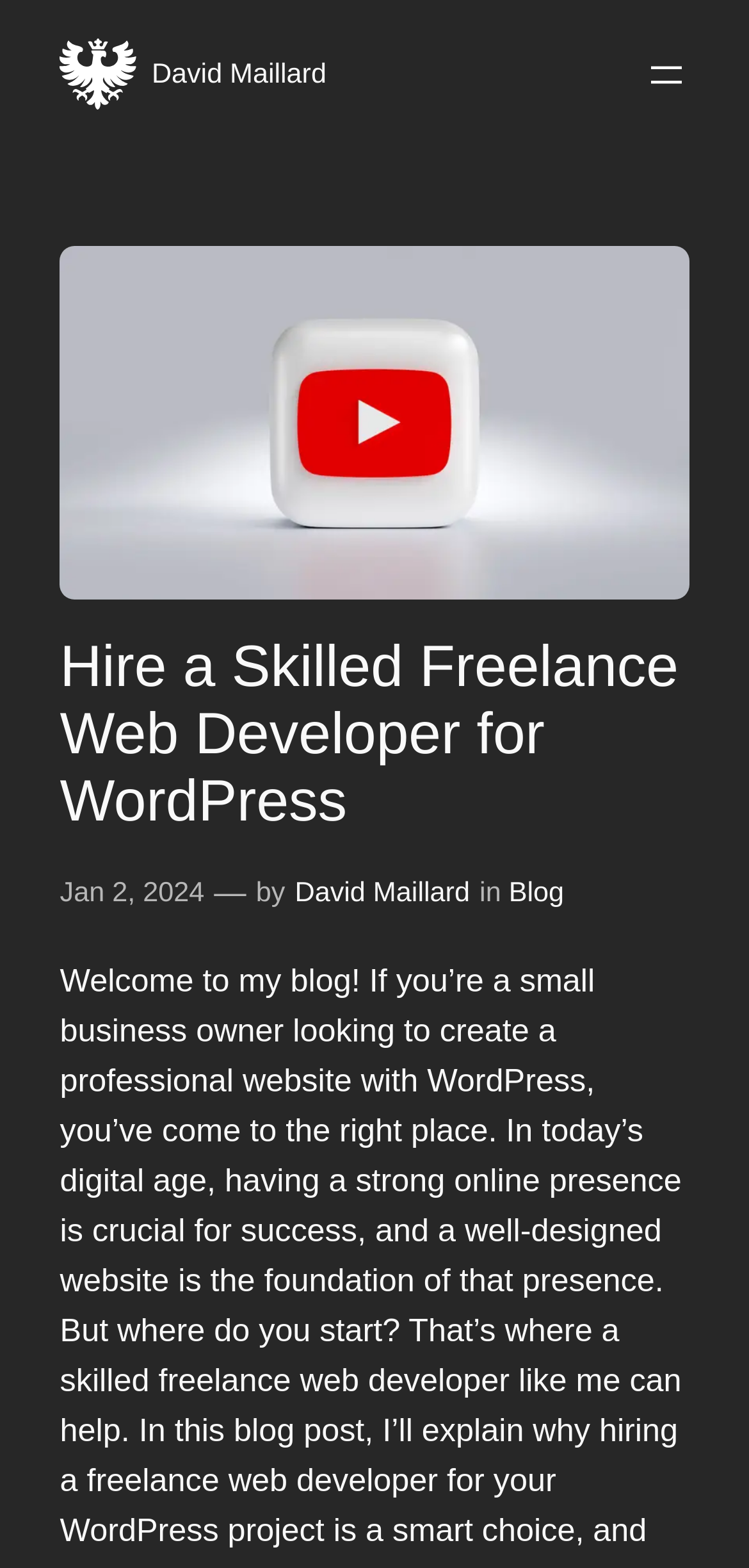Use one word or a short phrase to answer the question provided: 
What is the name of the author?

David Maillard